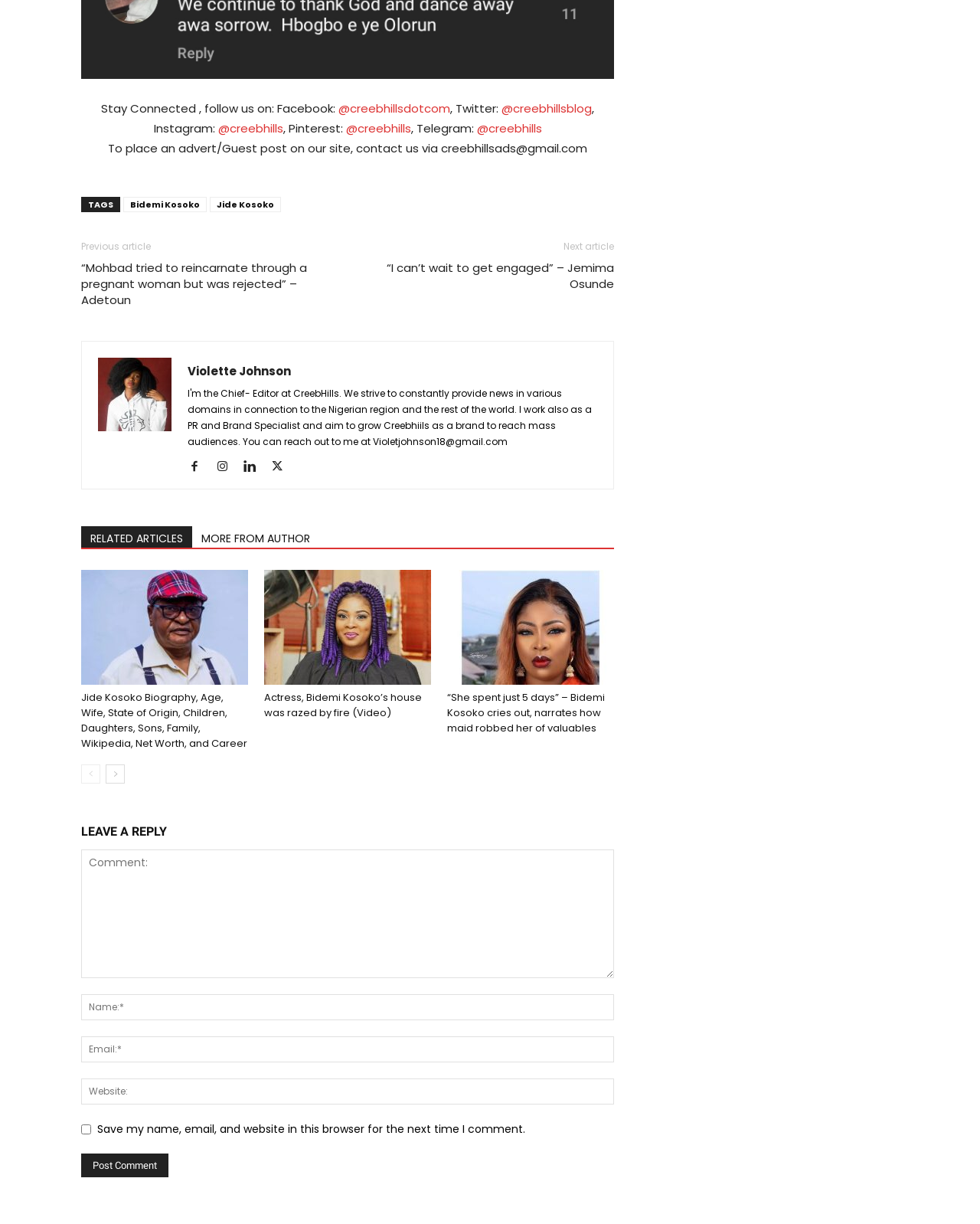Highlight the bounding box coordinates of the element that should be clicked to carry out the following instruction: "Post a comment". The coordinates must be given as four float numbers ranging from 0 to 1, i.e., [left, top, right, bottom].

[0.083, 0.943, 0.172, 0.962]